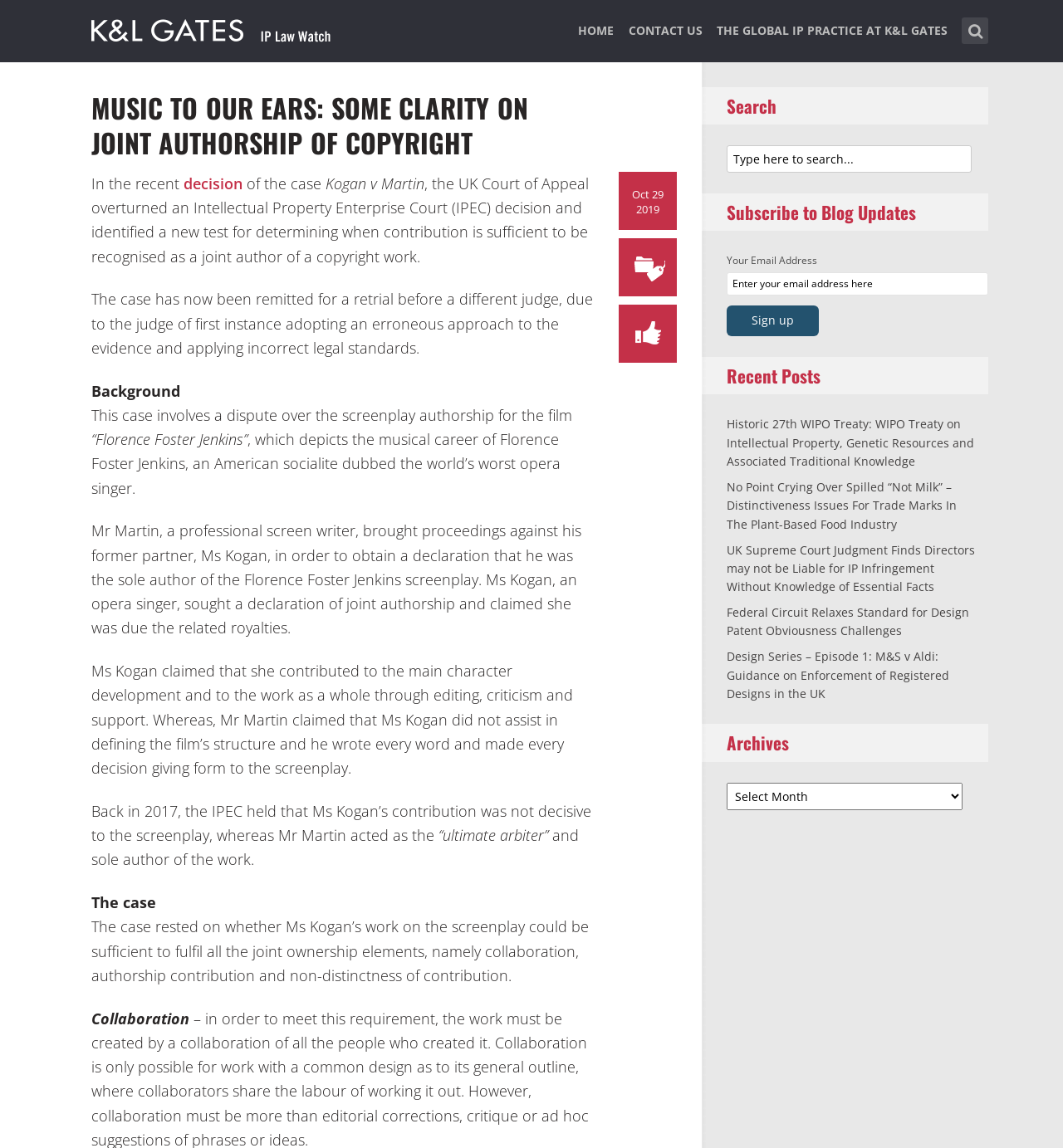Identify the bounding box coordinates for the element that needs to be clicked to fulfill this instruction: "Subscribe to Blog Updates". Provide the coordinates in the format of four float numbers between 0 and 1: [left, top, right, bottom].

[0.684, 0.221, 0.769, 0.233]